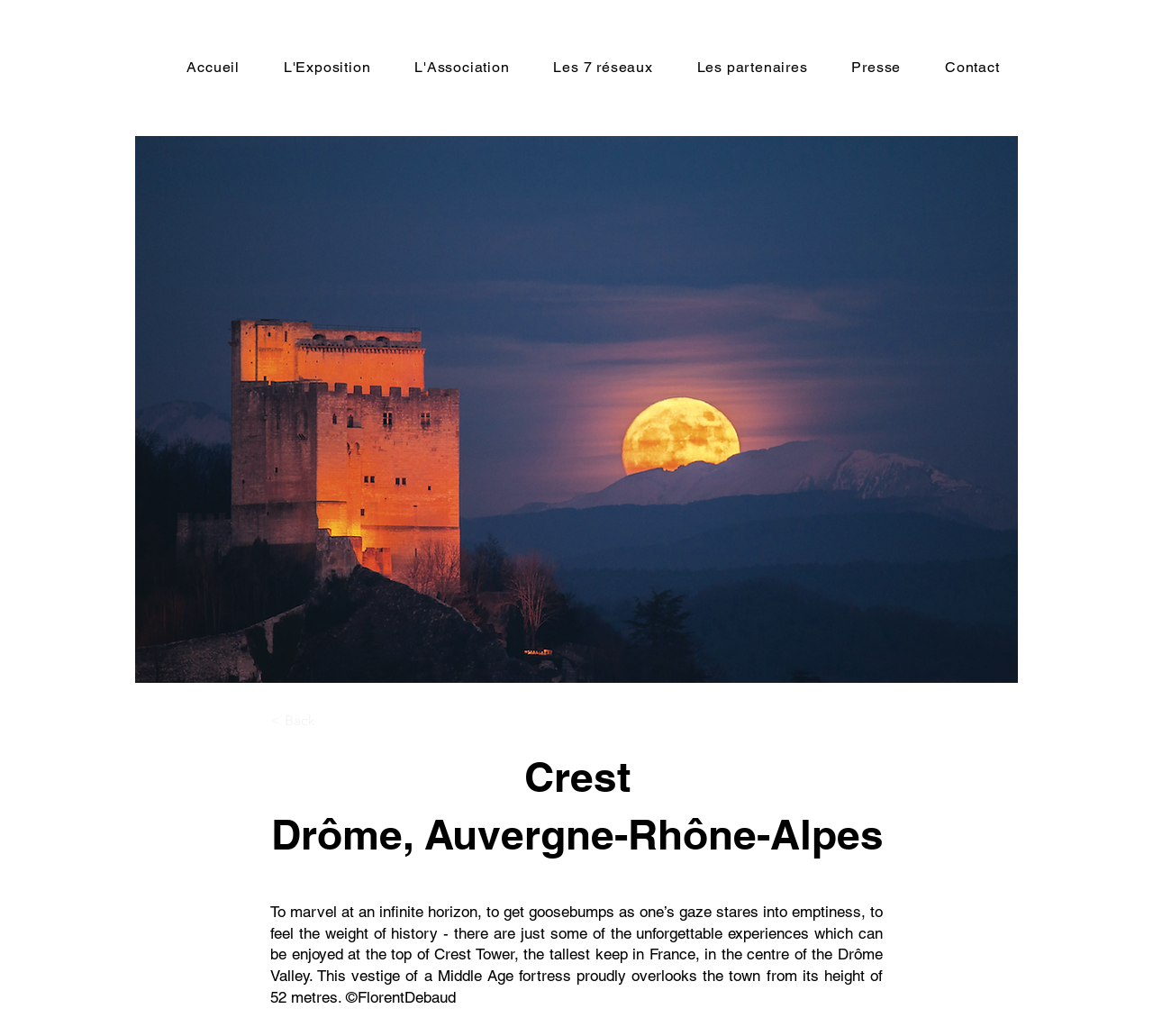Please determine the bounding box coordinates for the element that should be clicked to follow these instructions: "learn about the association".

[0.344, 0.047, 0.458, 0.083]